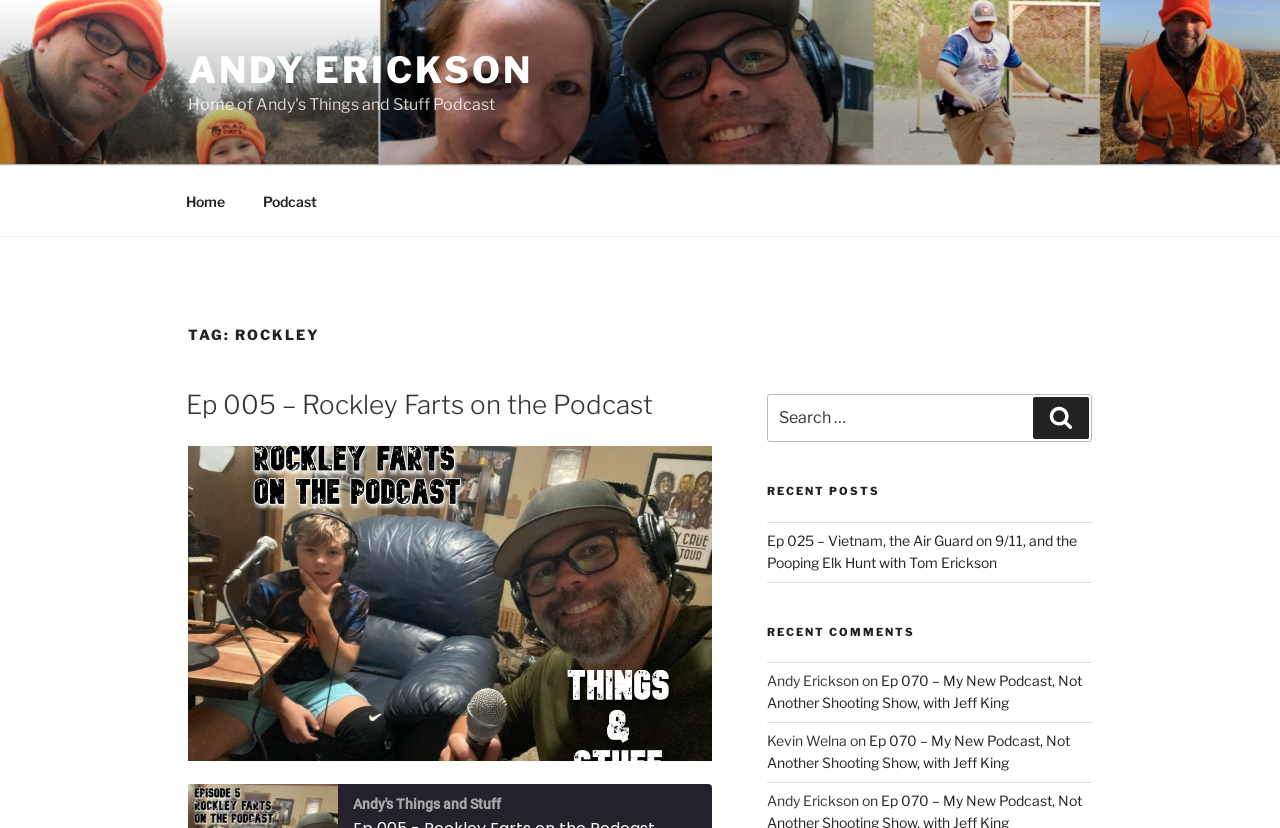Identify the bounding box coordinates of the region I need to click to complete this instruction: "Visit the 'ajitsoren.com' website".

None